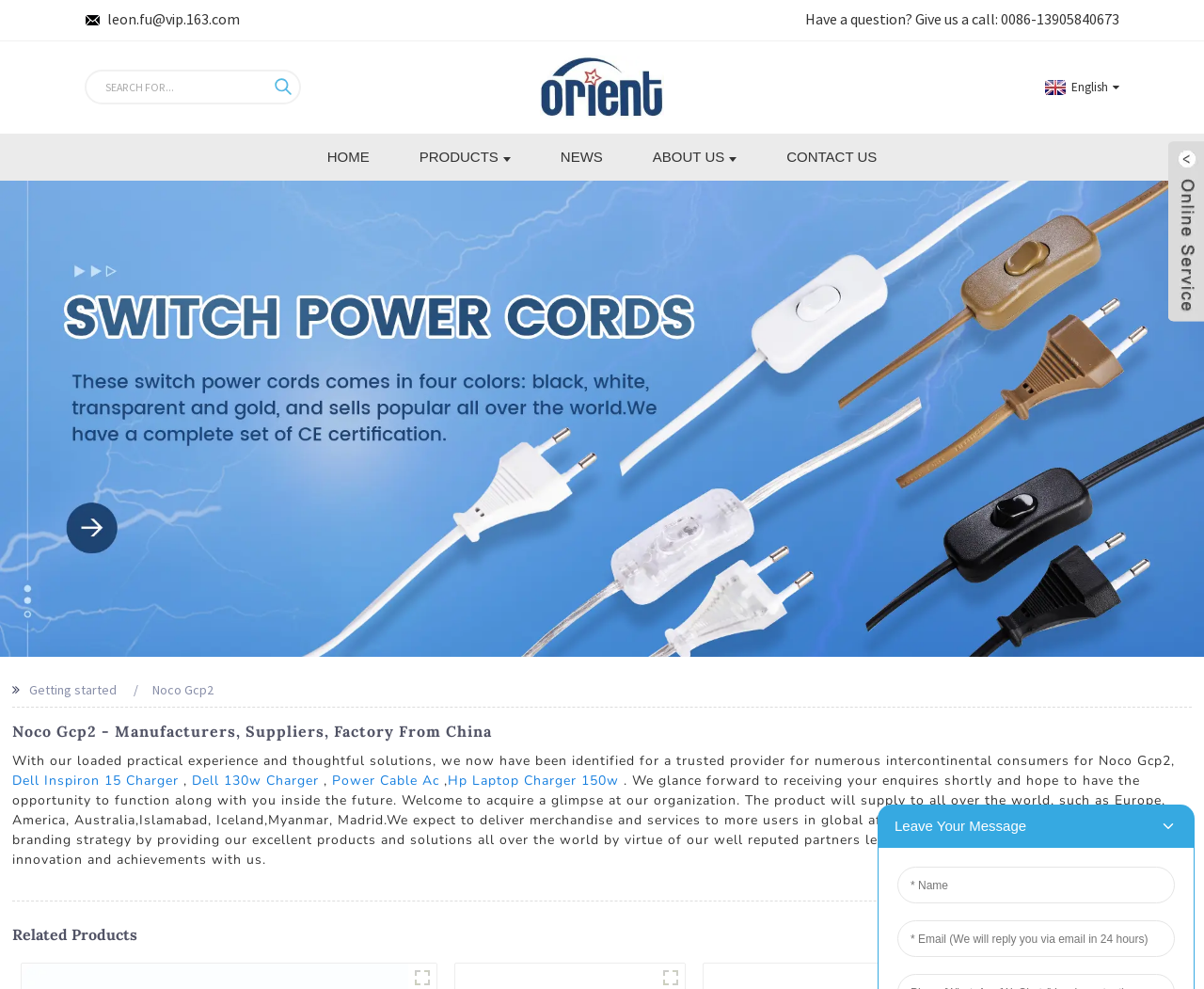Answer the following query with a single word or phrase:
What is the purpose of the textbox at the top?

SEARCH FOR...